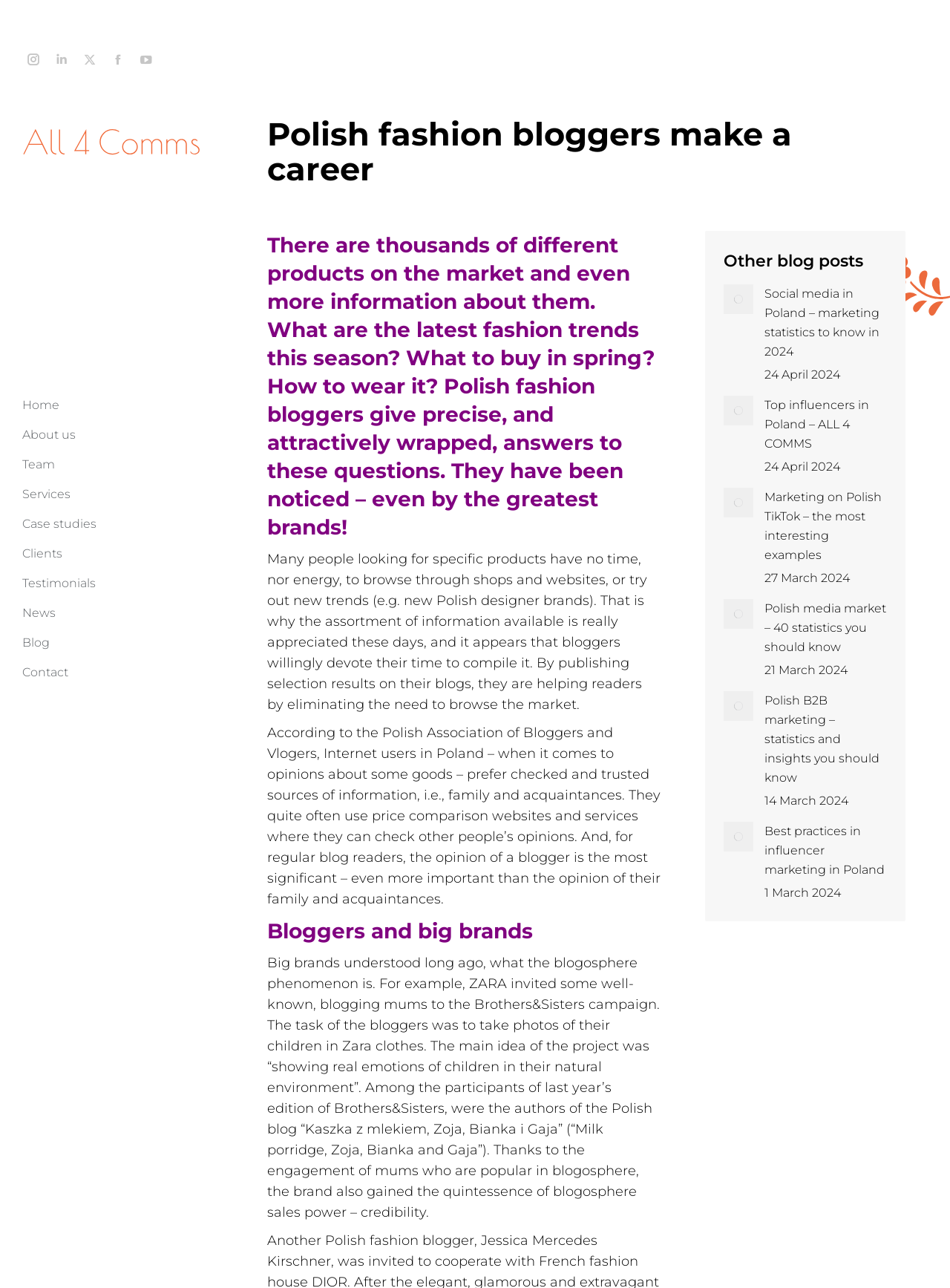Use a single word or phrase to answer the question:
How many articles are listed under 'Other blog posts'?

5